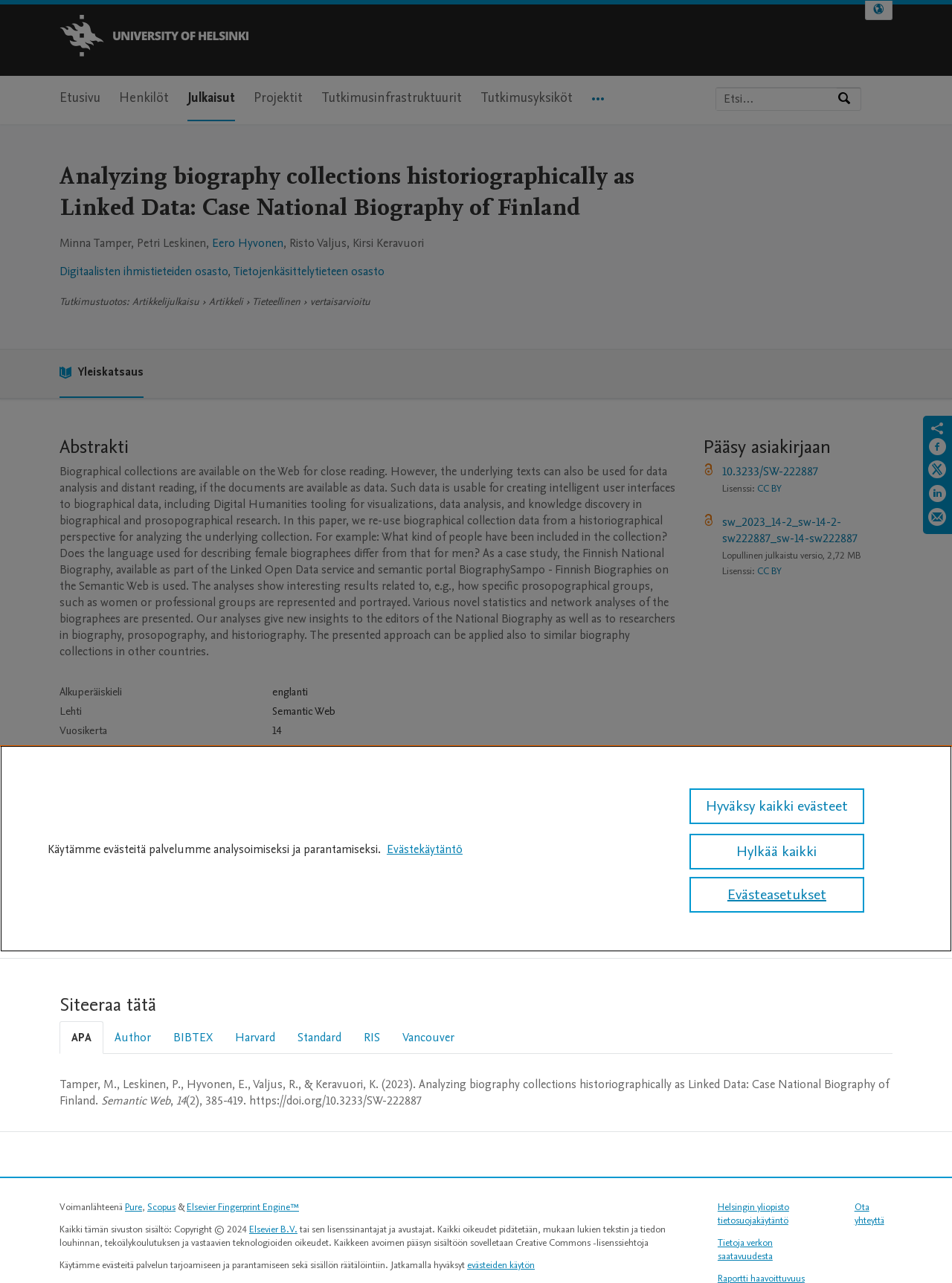Identify and provide the main heading of the webpage.

Analyzing biography collections historiographically as Linked Data: Case National Biography of Finland